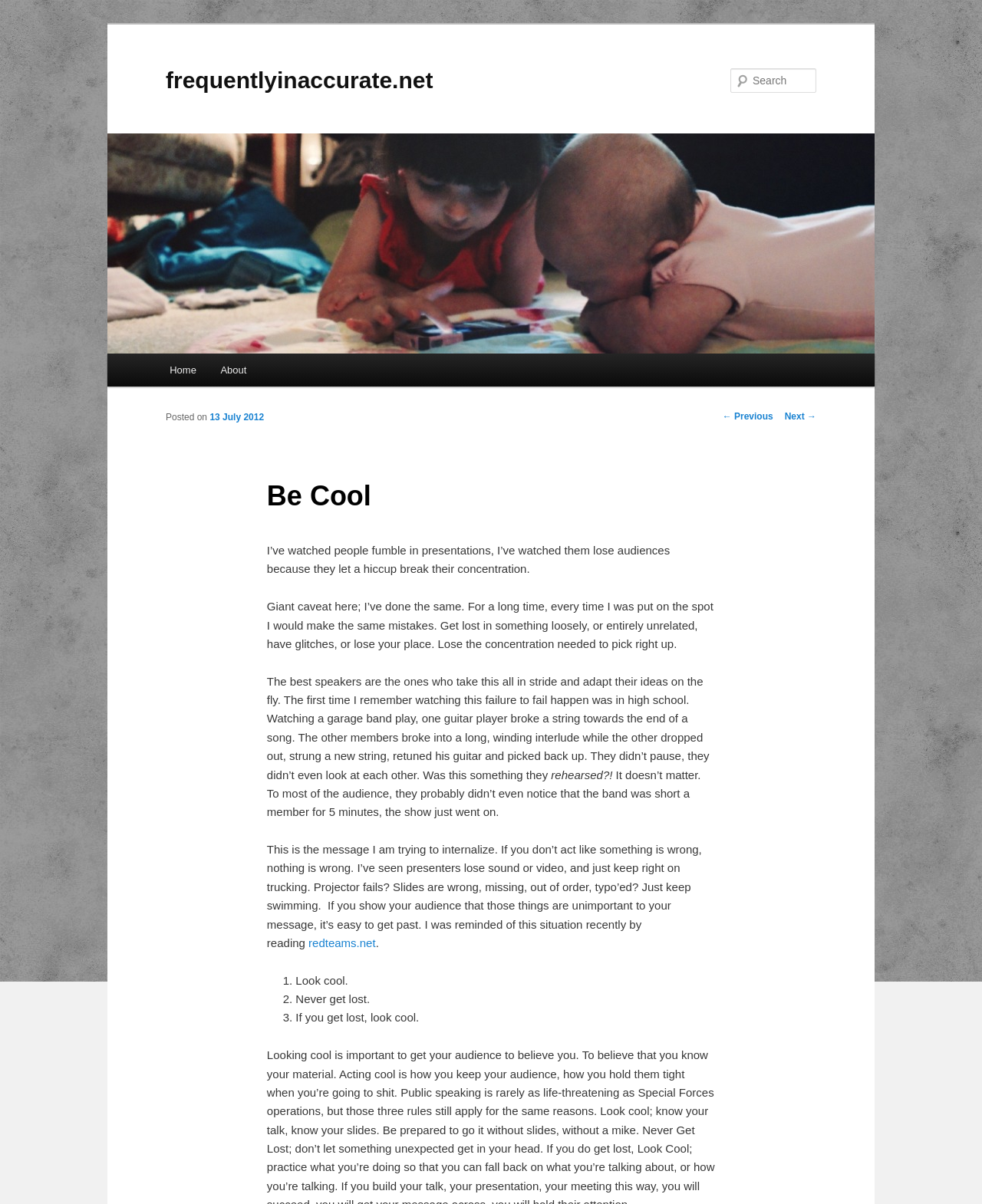Please locate the bounding box coordinates of the element that should be clicked to achieve the given instruction: "Visit the about page".

[0.212, 0.294, 0.263, 0.321]